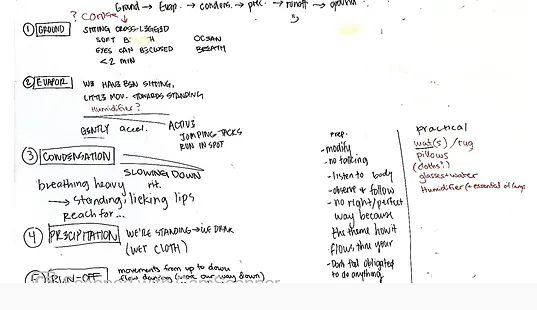Give a one-word or one-phrase response to the question: 
What is the purpose of using mats and pillows?

To create a comfortable environment